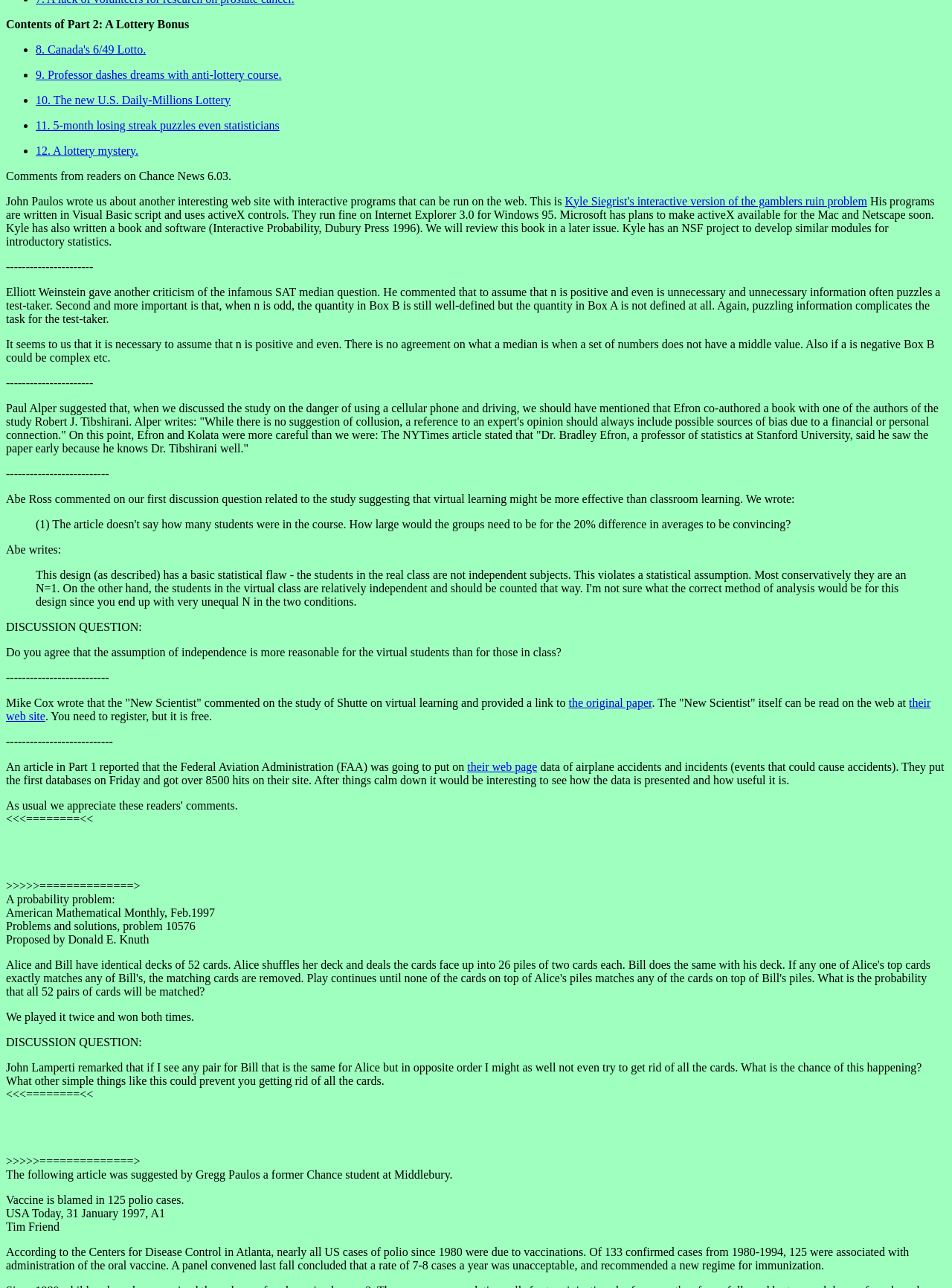Show the bounding box coordinates for the HTML element described as: "their web page".

[0.491, 0.59, 0.564, 0.6]